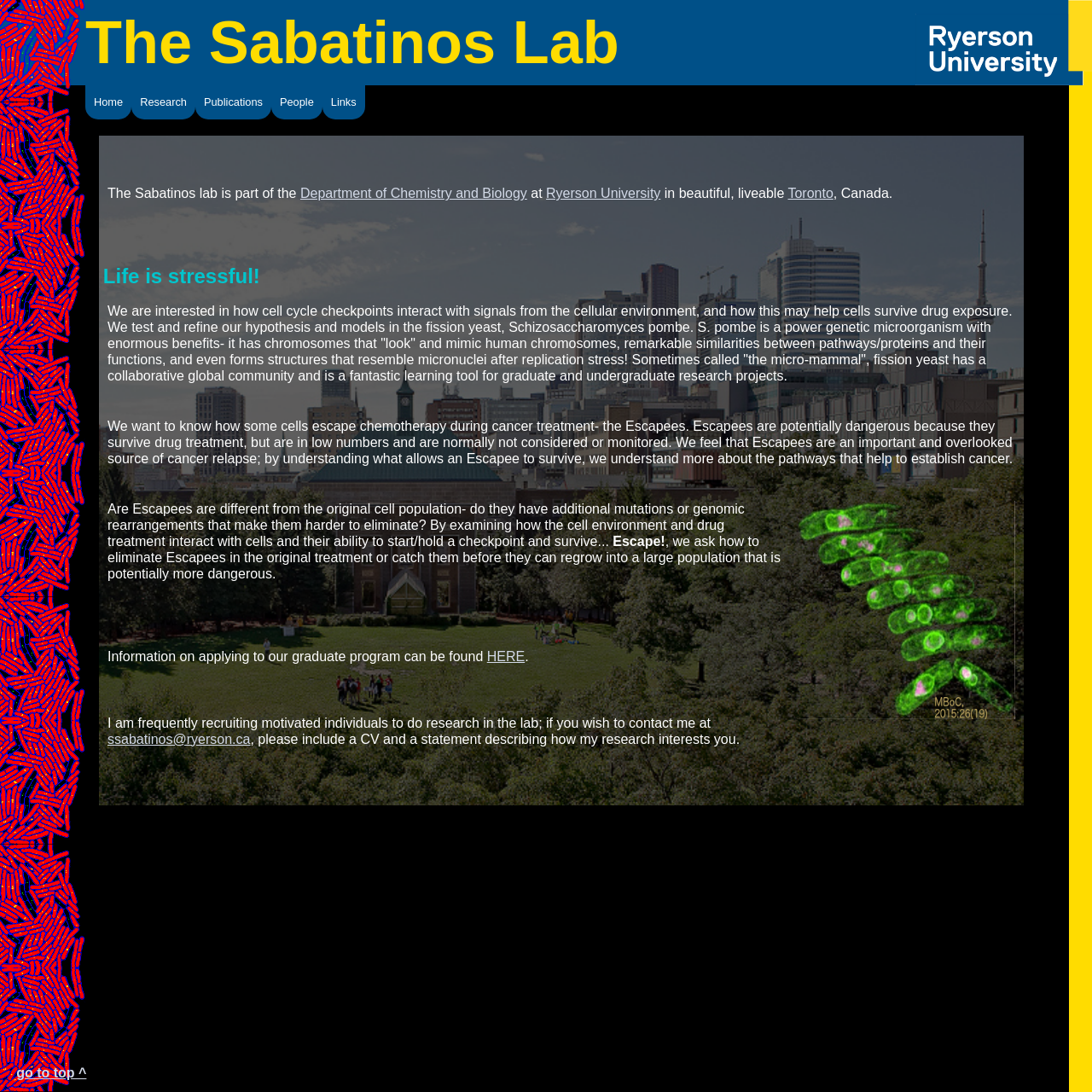Please indicate the bounding box coordinates of the element's region to be clicked to achieve the instruction: "Click the Home link". Provide the coordinates as four float numbers between 0 and 1, i.e., [left, top, right, bottom].

[0.078, 0.078, 0.12, 0.109]